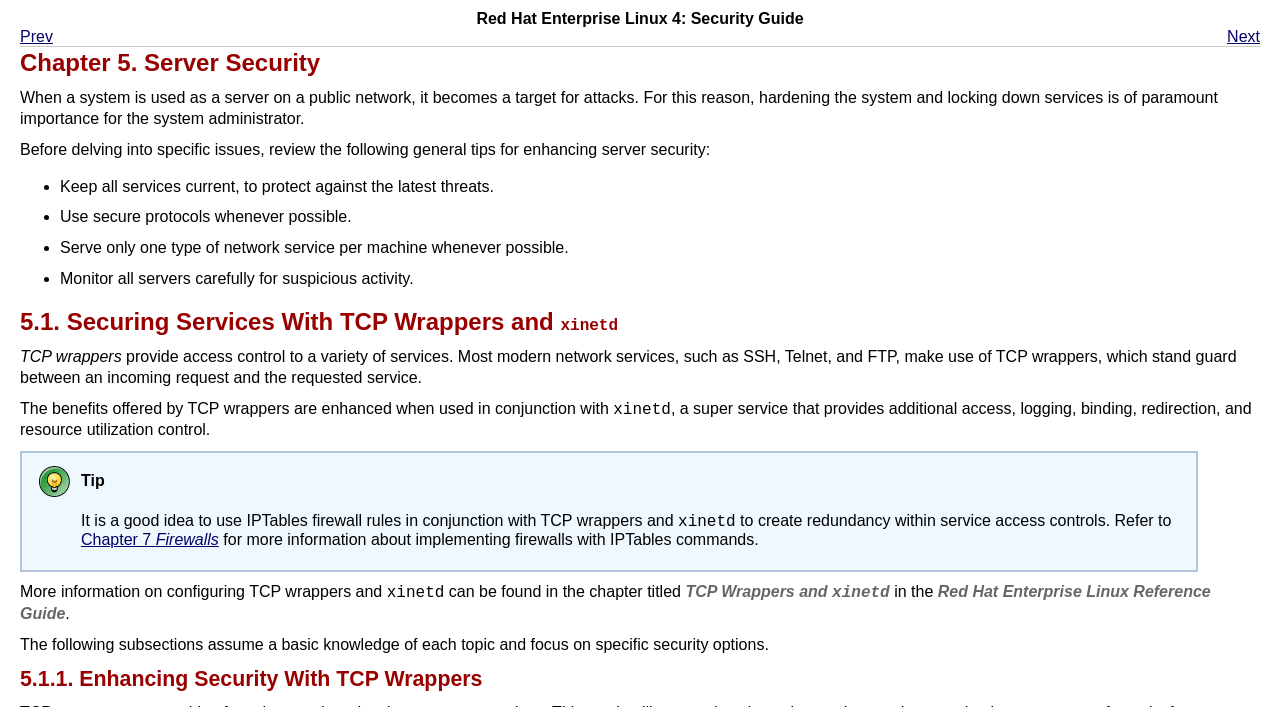Explain the features and main sections of the webpage comprehensively.

The webpage is about server security, specifically focusing on Chapter 5 of a security guide. At the top, there is a header navigation table with links to "Prev" and "Next" pages. Below the navigation table, there is a horizontal separator line.

The main content of the page starts with a heading "Chapter 5. Server Security" followed by a paragraph of text explaining the importance of hardening a system and locking down services for server security. The text is divided into sections with headings, such as "5.1. Securing Services With TCP Wrappers and xinetd".

The page lists several general tips for enhancing server security, including keeping services current, using secure protocols, serving only one type of network service per machine, and monitoring servers for suspicious activity. These tips are presented in a bulleted list format.

The page then delves into the topic of TCP wrappers, explaining that they provide access control to various services and can be used in conjunction with xinetd, a super service that provides additional access, logging, binding, redirection, and resource utilization control. There is a table with a tip section that suggests using IPTables firewall rules in conjunction with TCP wrappers and xinetd to create redundancy within service access controls.

The page also provides links to more information on configuring TCP wrappers and xinetd, as well as a reference to the Red Hat Enterprise Linux Reference Guide. The content is divided into sections with clear headings, making it easy to navigate and understand.